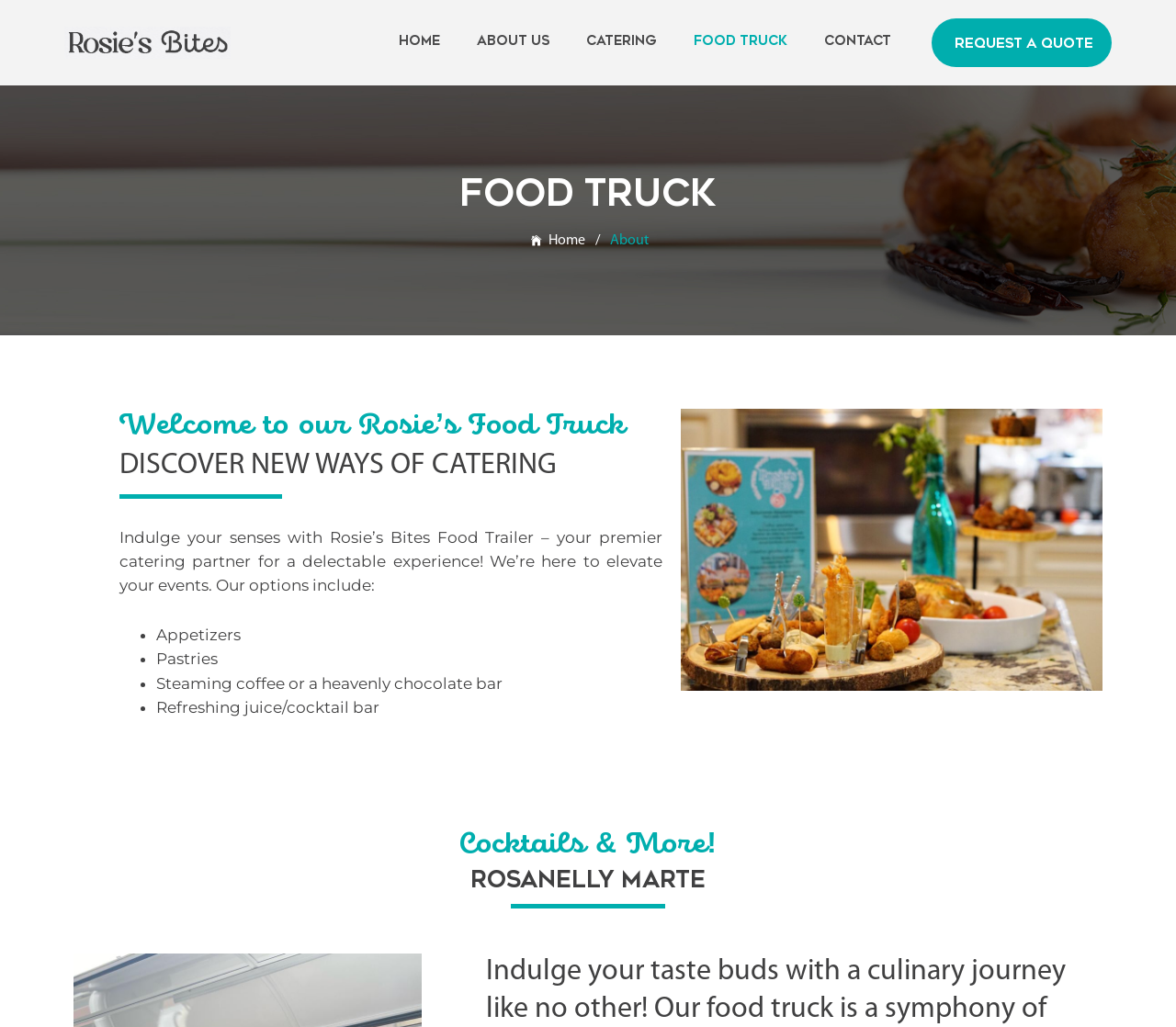Find the bounding box coordinates for the HTML element specified by: "About Us".

[0.39, 0.018, 0.483, 0.063]